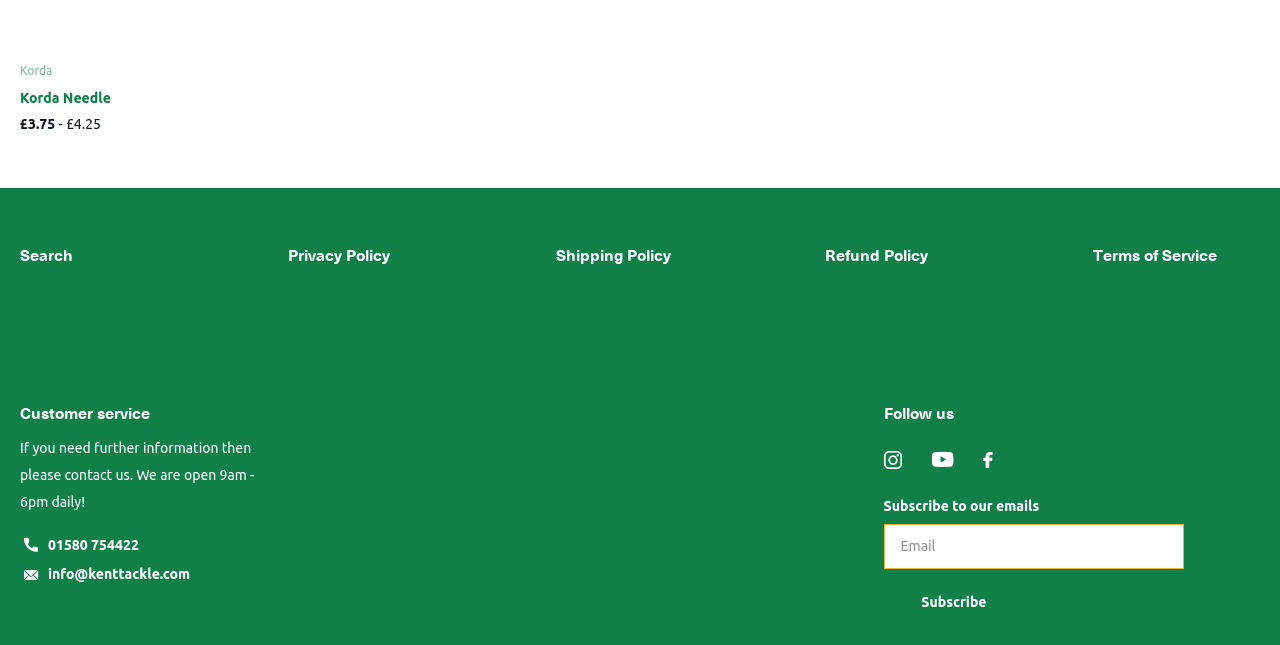Provide the bounding box coordinates of the HTML element this sentence describes: "info@kenttackle.com". The bounding box coordinates consist of four float numbers between 0 and 1, i.e., [left, top, right, bottom].

[0.038, 0.877, 0.149, 0.902]